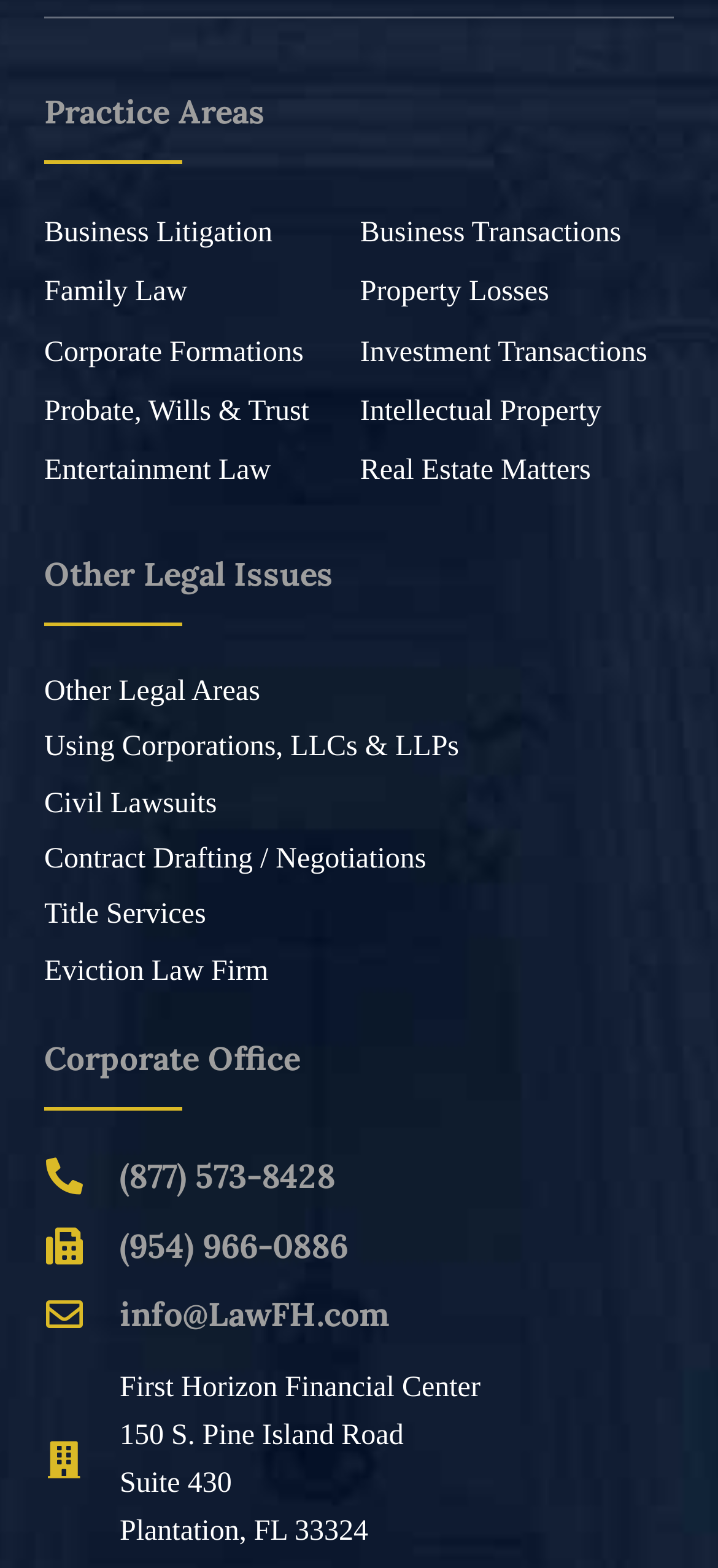Locate the bounding box coordinates of the clickable area to execute the instruction: "Click on Business Litigation". Provide the coordinates as four float numbers between 0 and 1, represented as [left, top, right, bottom].

[0.062, 0.138, 0.379, 0.158]